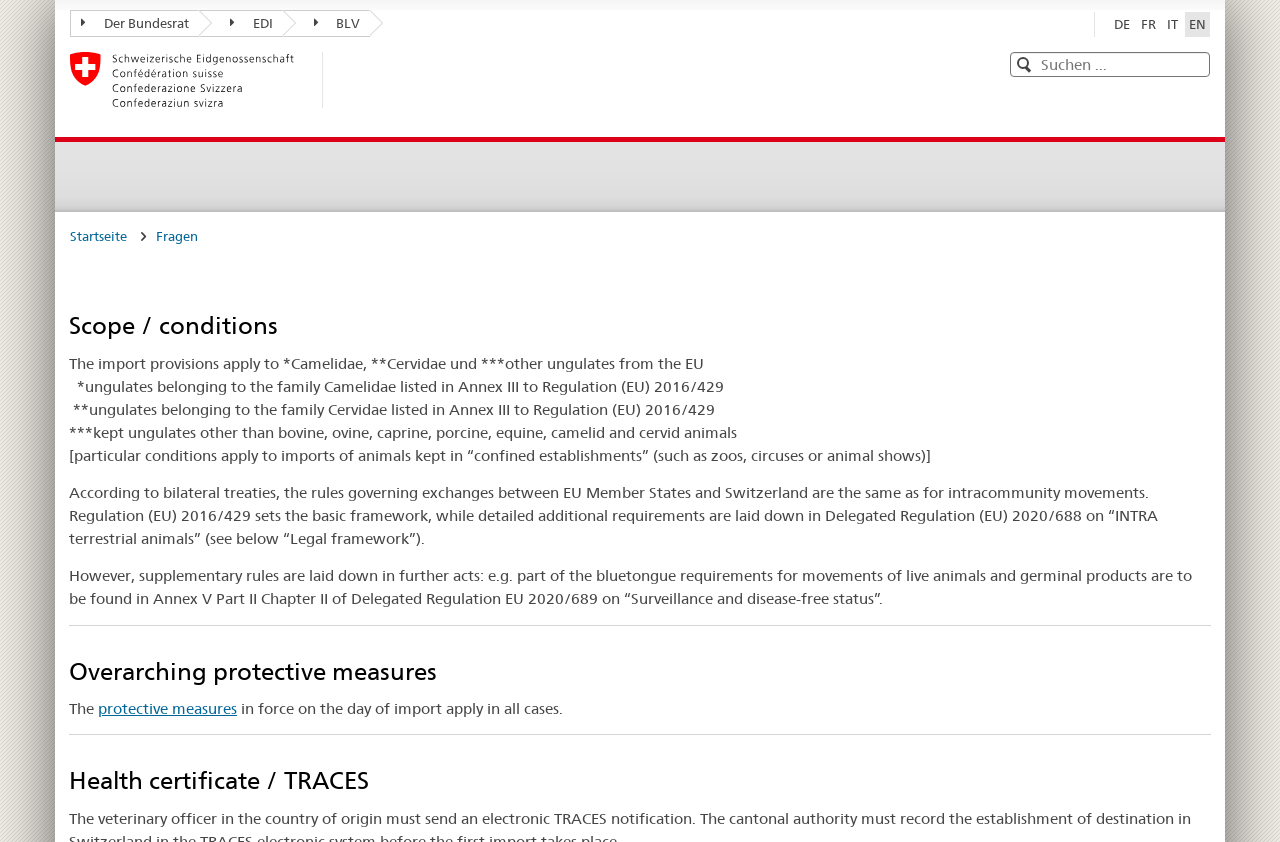By analyzing the image, answer the following question with a detailed response: What is the language of this webpage?

Based on the links 'DE', 'FR', 'IT', and 'EN' at the top of the webpage, it can be inferred that the webpage supports multiple languages.